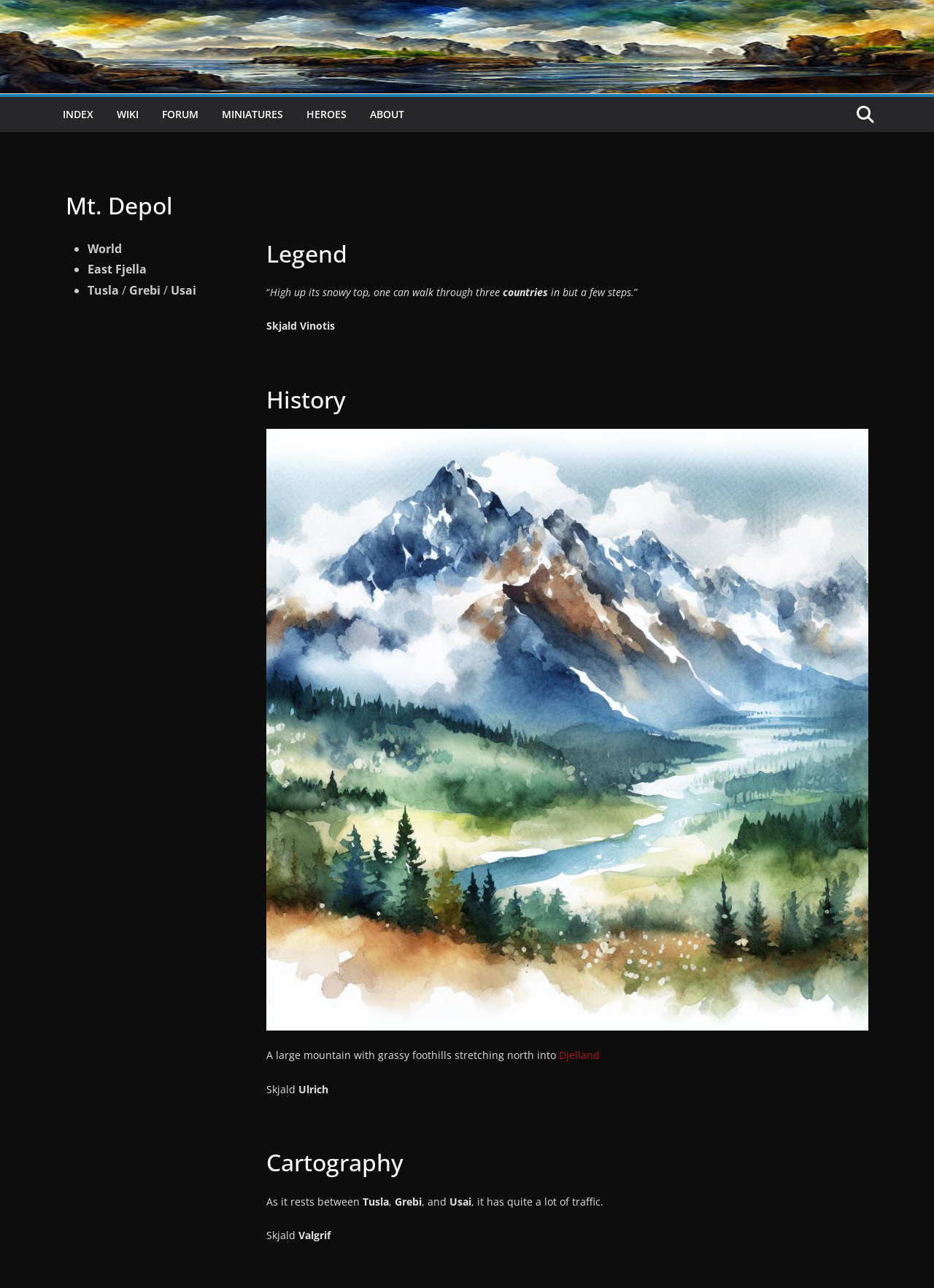Please pinpoint the bounding box coordinates for the region I should click to adhere to this instruction: "Click on INDEX".

[0.067, 0.081, 0.1, 0.097]